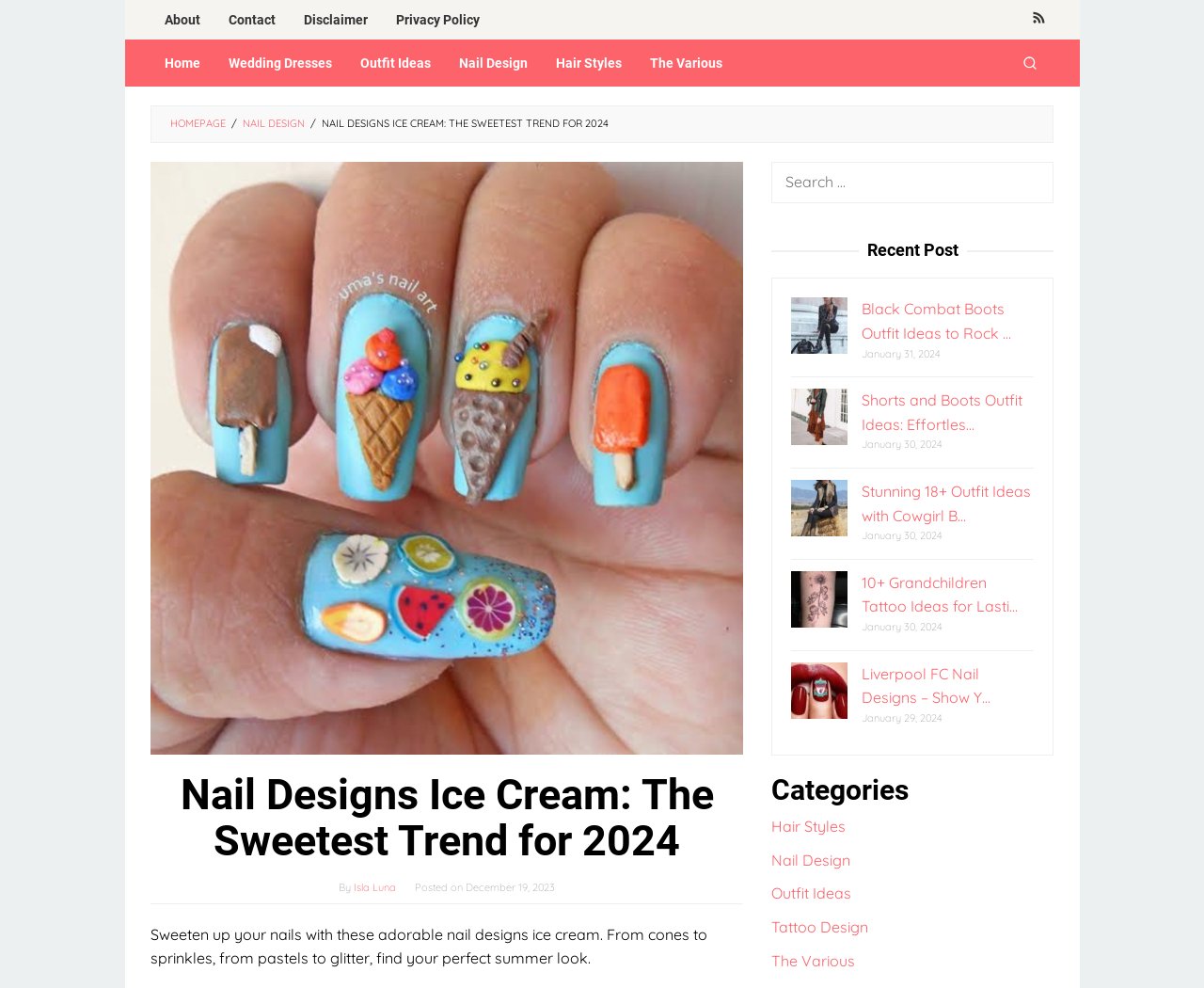Please identify the bounding box coordinates of the region to click in order to complete the task: "Read the article about nail designs ice cream". The coordinates must be four float numbers between 0 and 1, specified as [left, top, right, bottom].

[0.125, 0.781, 0.617, 0.875]